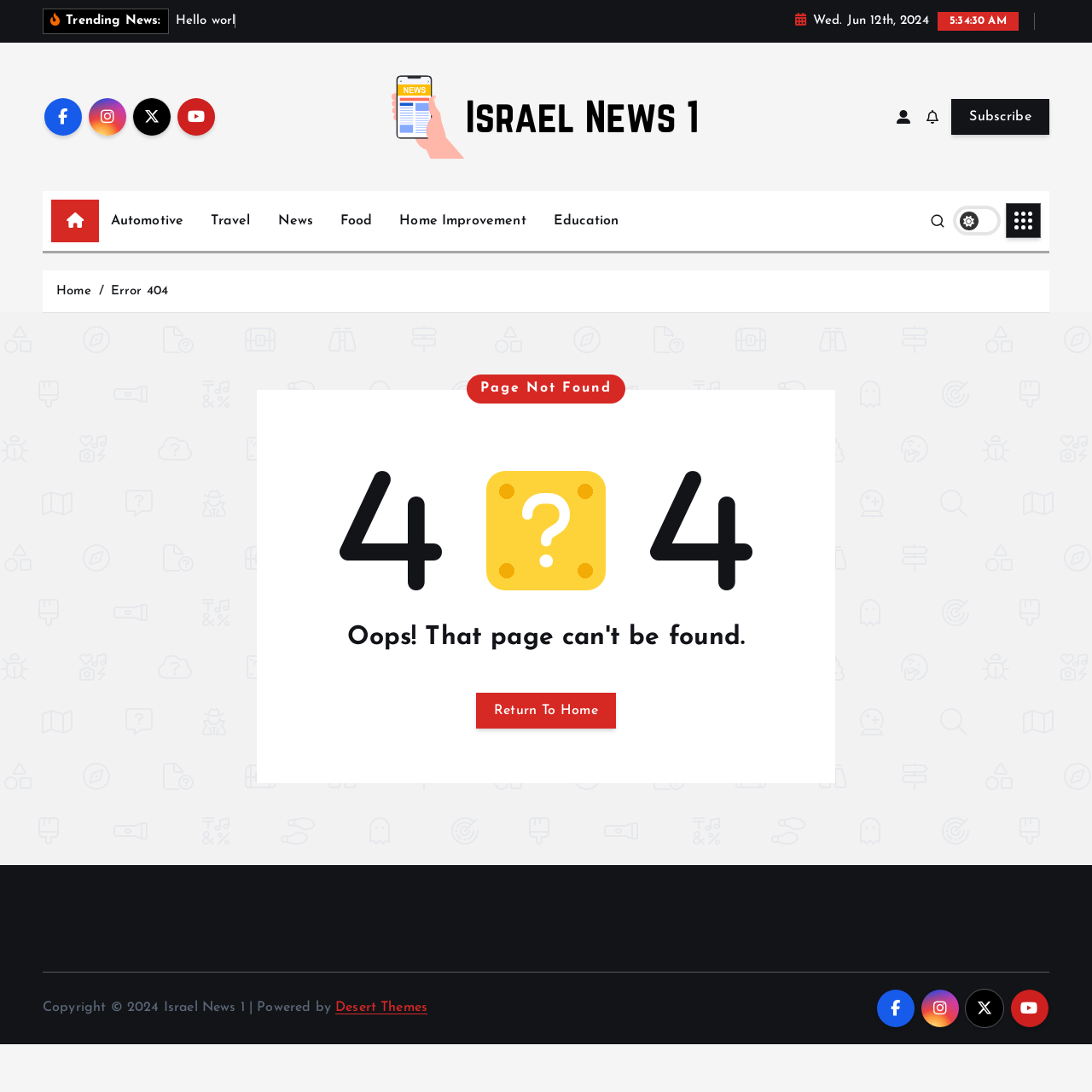Use a single word or phrase to respond to the question:
What is the name of the news website?

Israel News 1